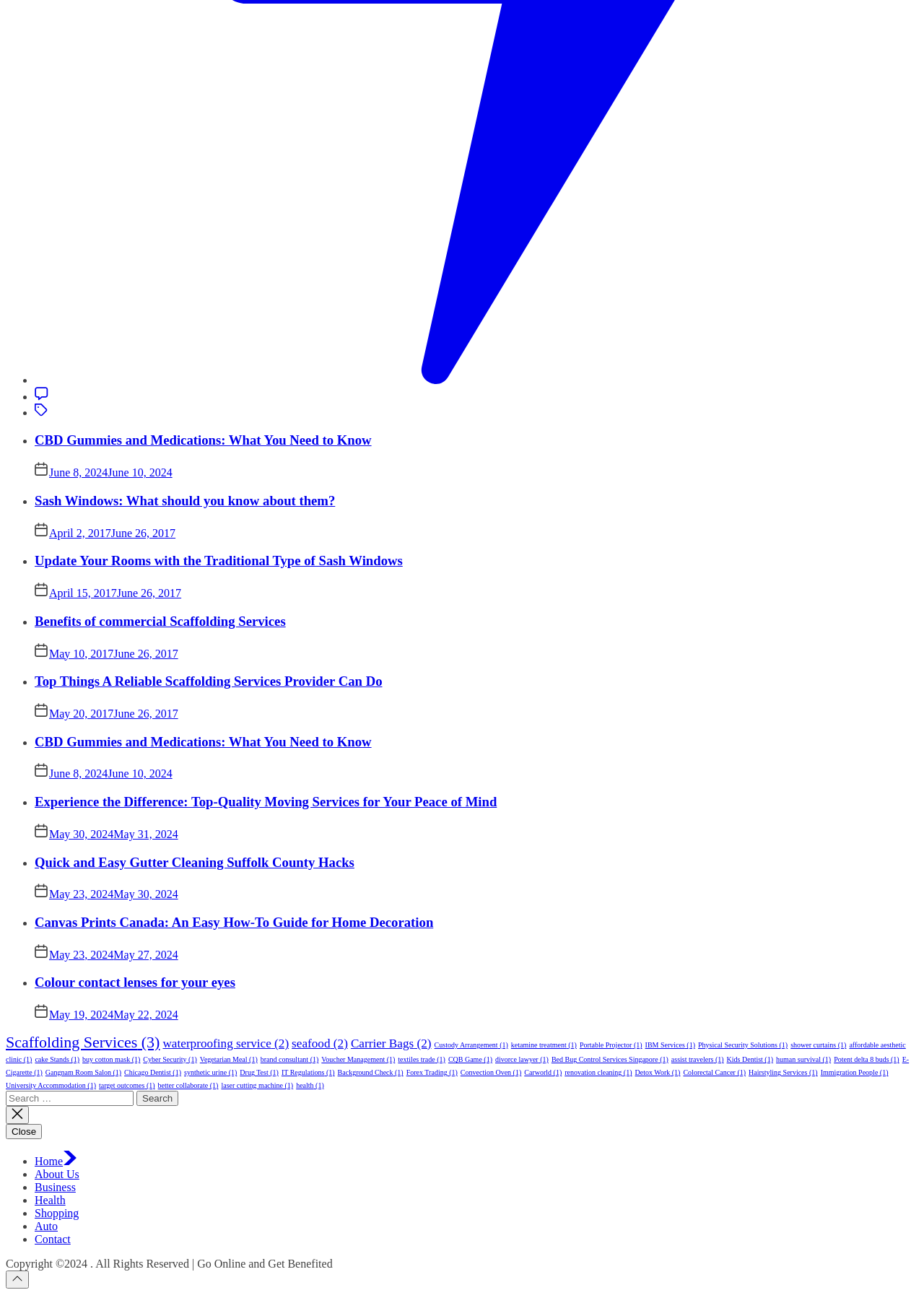Can you specify the bounding box coordinates for the region that should be clicked to fulfill this instruction: "read the article about Sash Windows".

[0.038, 0.382, 0.994, 0.418]